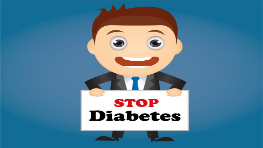Offer a detailed narrative of the scene depicted in the image.

The image features a cheerful cartoon character dressed in a suit, holding a large sign that boldly states "STOP Diabetes." The character has an exaggerated, friendly expression with big eyes and a wide smile, positioned against a soft blue background that enhances the visibility of the sign and draws attention to the message. This graphic effectively conveys an urgent call to action regarding diabetes awareness and prevention, aiming to engage viewers and promote healthy lifestyle choices. The use of a playful design suggests that addressing diabetes can be approachable and important for everyone.